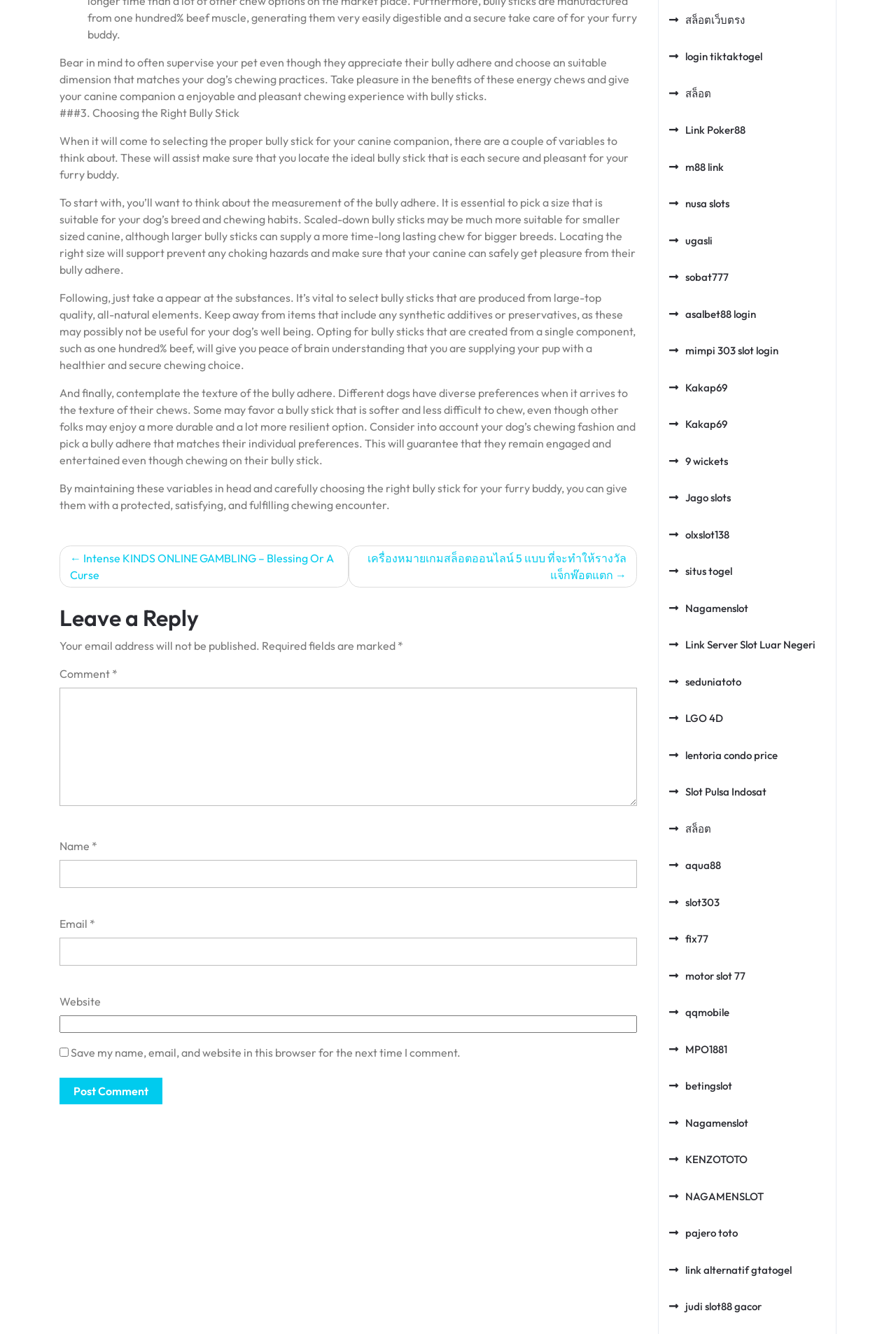Answer briefly with one word or phrase:
How many fields are required in the comment form?

3